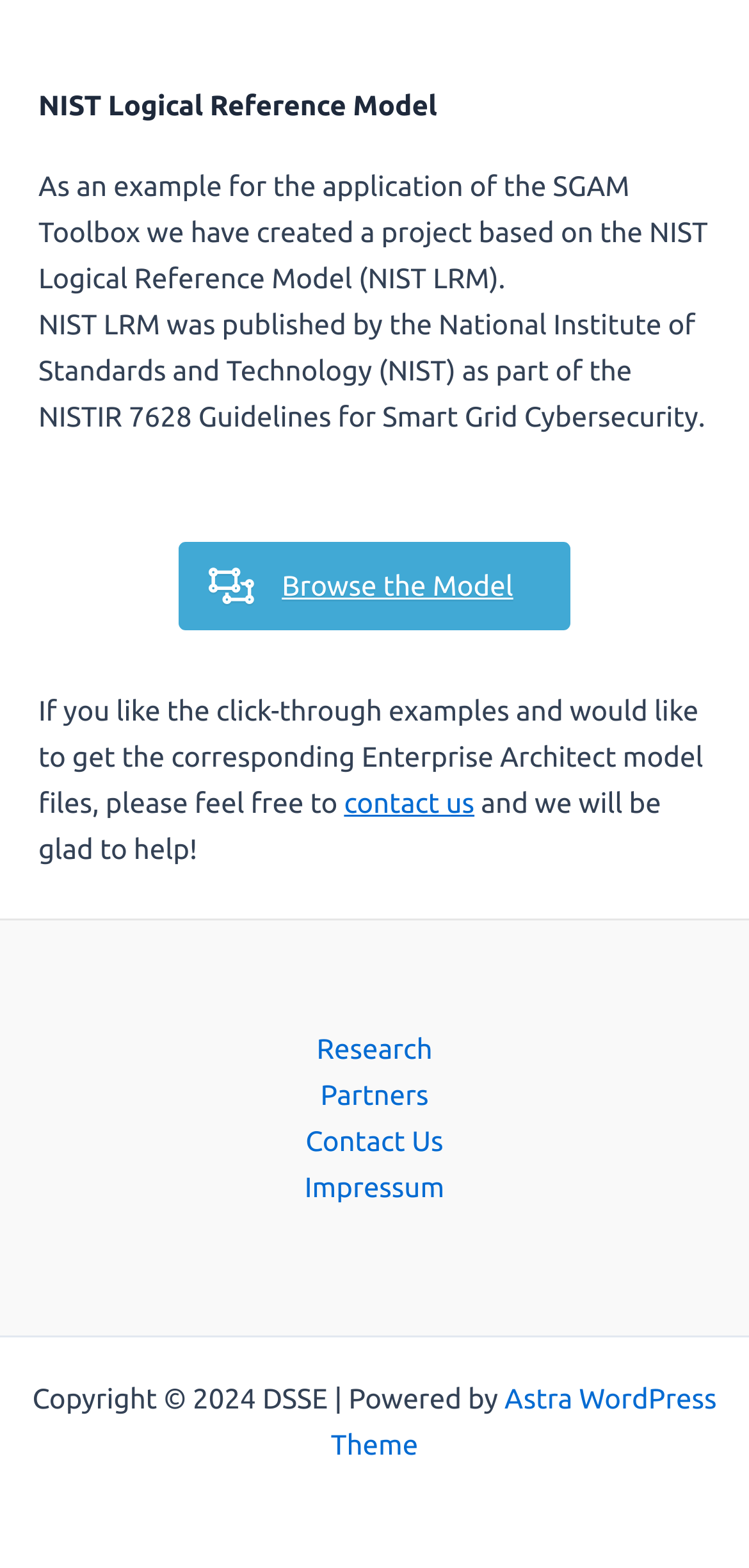What is the theme of the website?
Please provide a detailed and thorough answer to the question.

The theme of the website is mentioned in the link 'Astra WordPress Theme' which is part of the static text 'Copyright © 2024 DSSE | Powered by'.